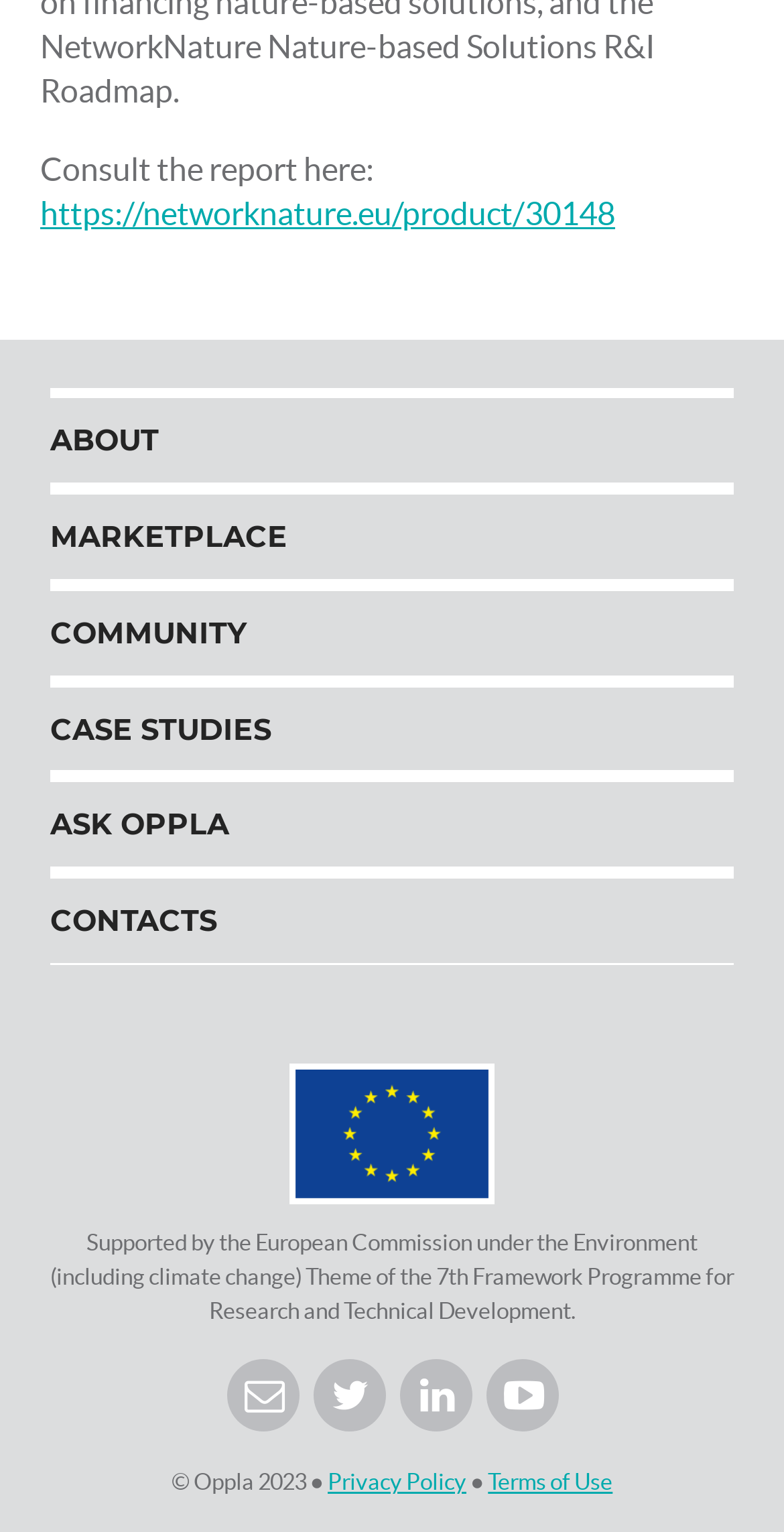Identify and provide the bounding box for the element described by: "Terms of Use".

[0.622, 0.96, 0.781, 0.975]